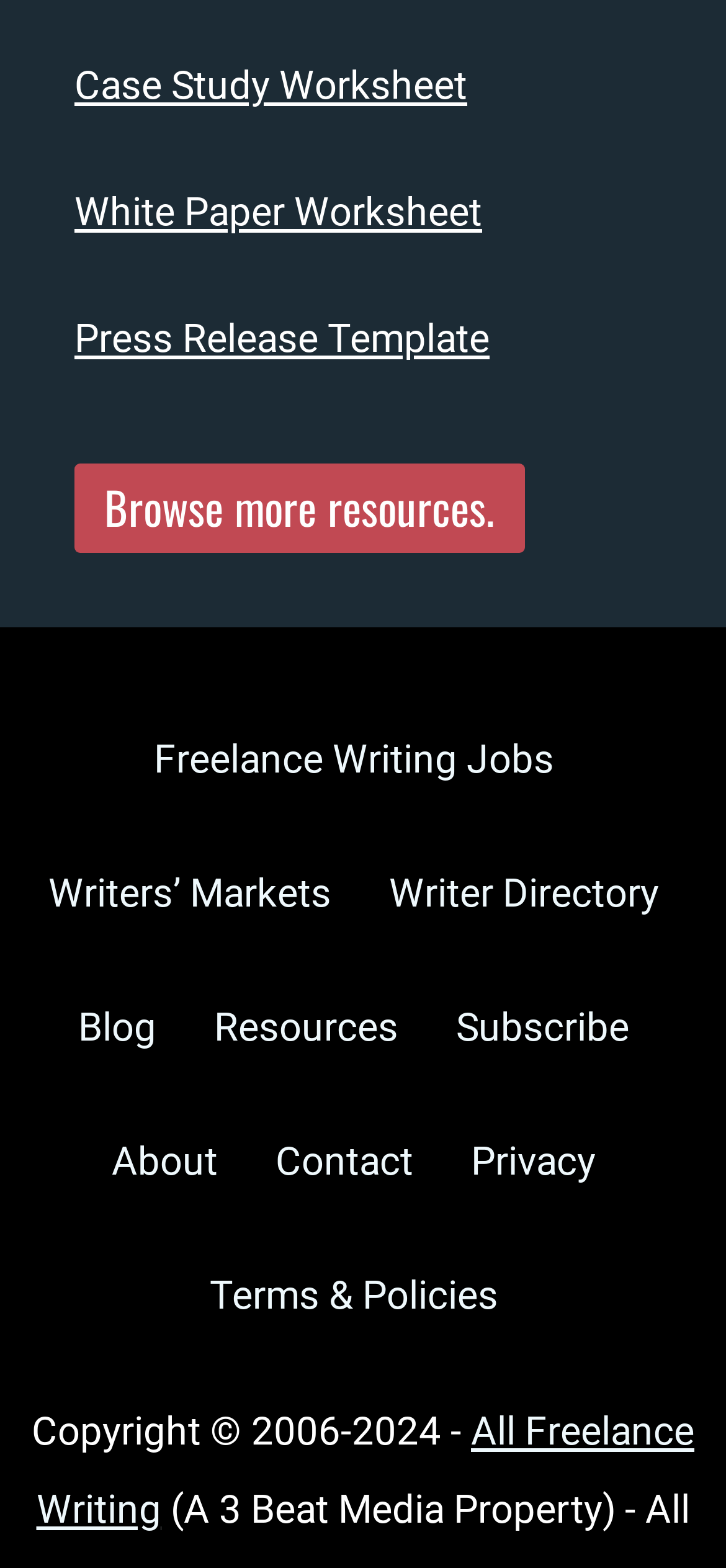Show me the bounding box coordinates of the clickable region to achieve the task as per the instruction: "Explore freelance writing jobs".

[0.212, 0.47, 0.763, 0.498]